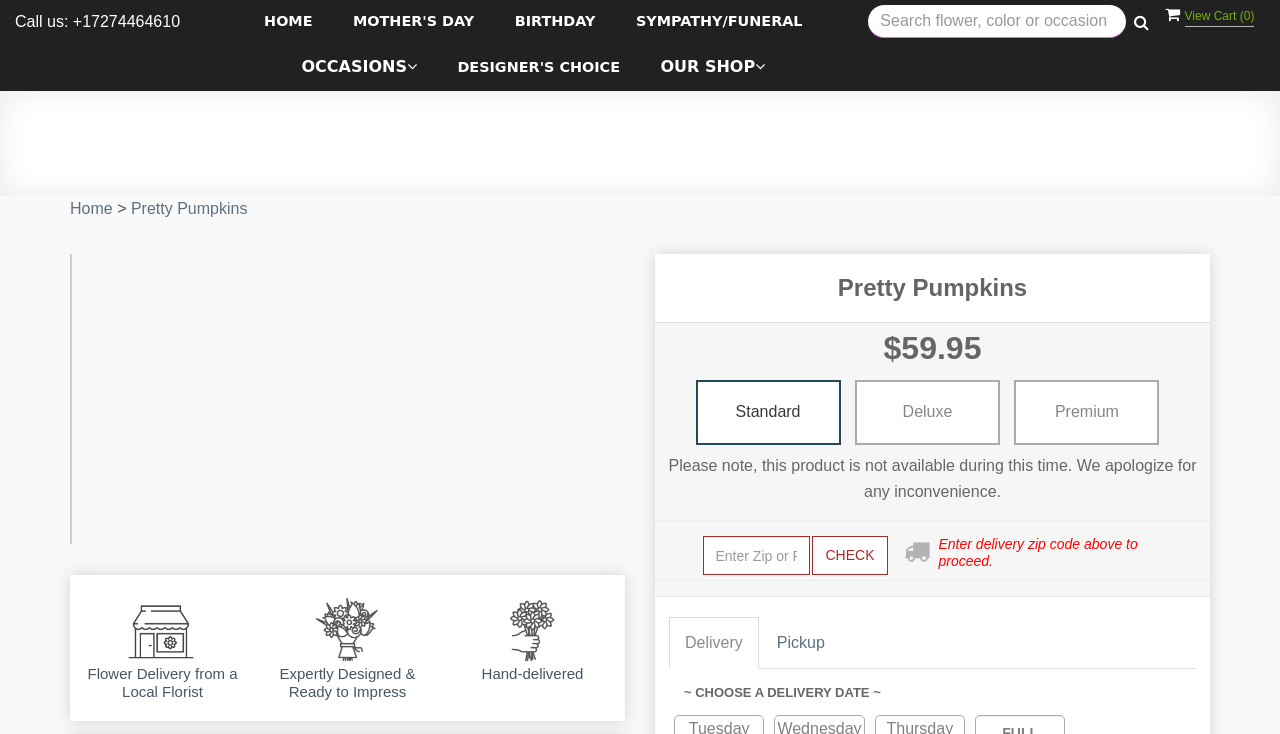Locate the bounding box coordinates of the area to click to fulfill this instruction: "View cart". The bounding box should be presented as four float numbers between 0 and 1, in the order [left, top, right, bottom].

[0.925, 0.012, 0.972, 0.031]